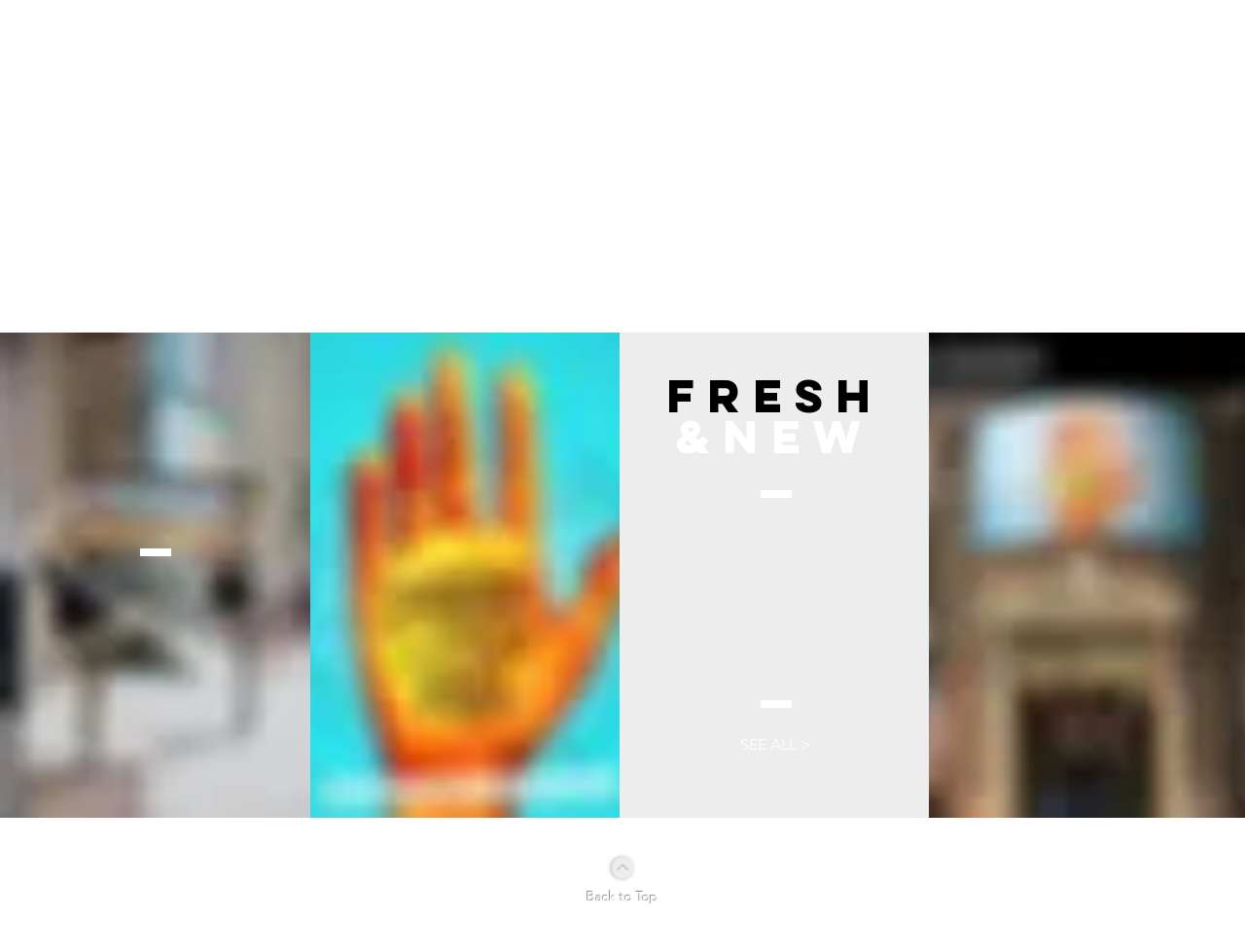Identify the bounding box for the UI element specified in this description: "Back to Top". The coordinates must be four float numbers between 0 and 1, formatted as [left, top, right, bottom].

[0.471, 0.933, 0.529, 0.951]